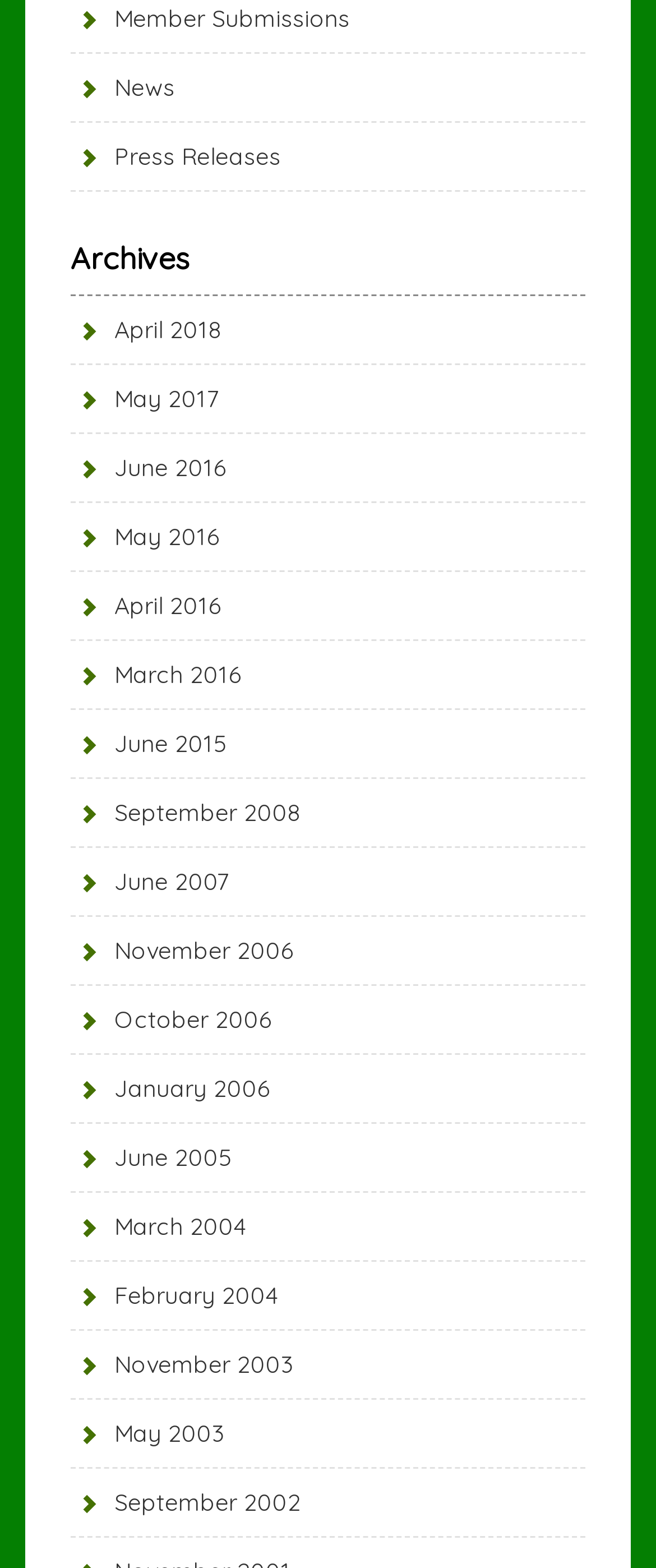Using the elements shown in the image, answer the question comprehensively: How many links are there under the 'Archives' heading?

Under the 'Archives' heading, there are 15 links listed in chronological order, starting from 'April 2018' to 'September 2002'. These links are located below the 'Archives' heading with bounding box coordinates ranging from [0.108, 0.2, 0.338, 0.219] to [0.108, 0.948, 0.459, 0.967].